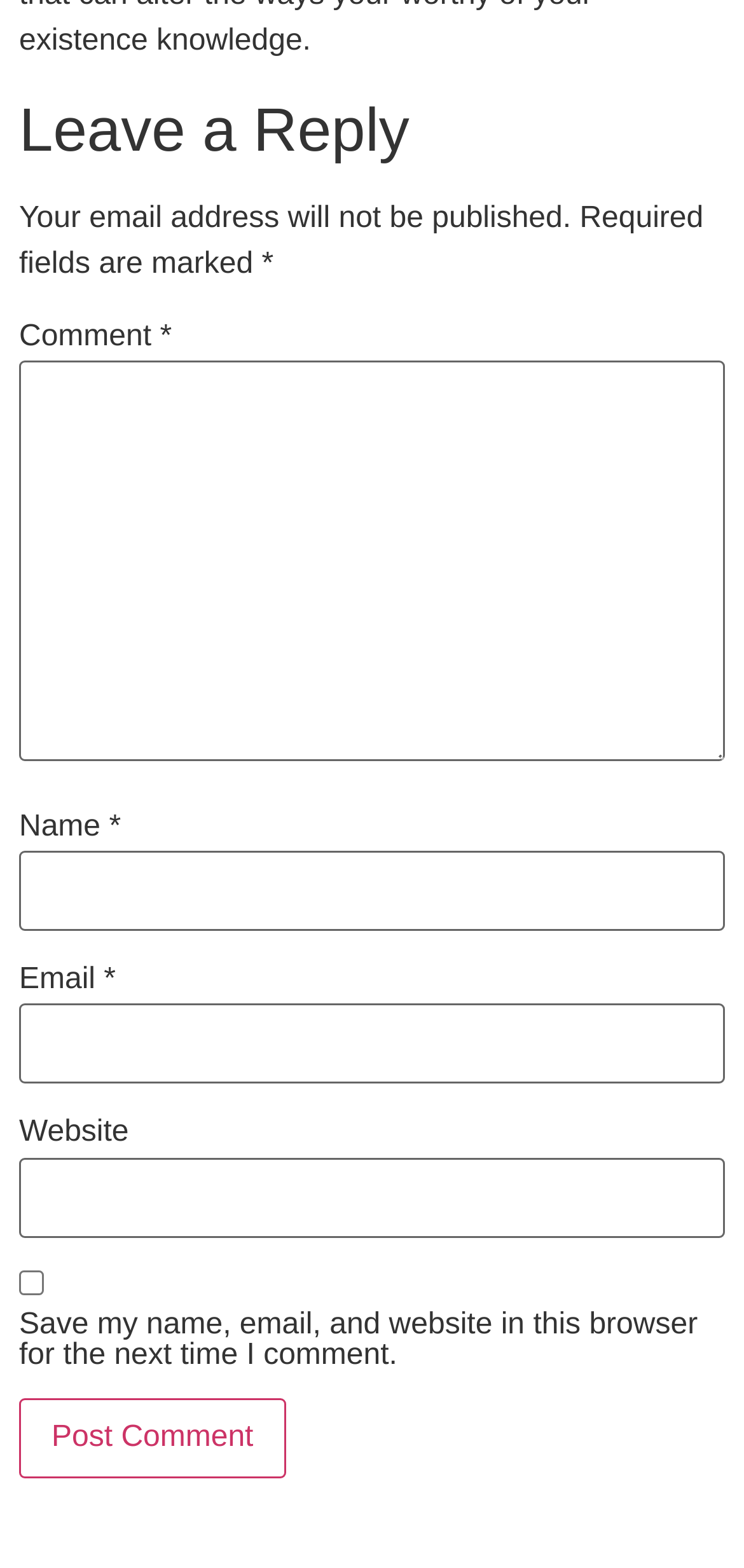Identify the bounding box coordinates for the UI element described as: "name="submit" value="Post Comment"".

[0.026, 0.892, 0.384, 0.943]